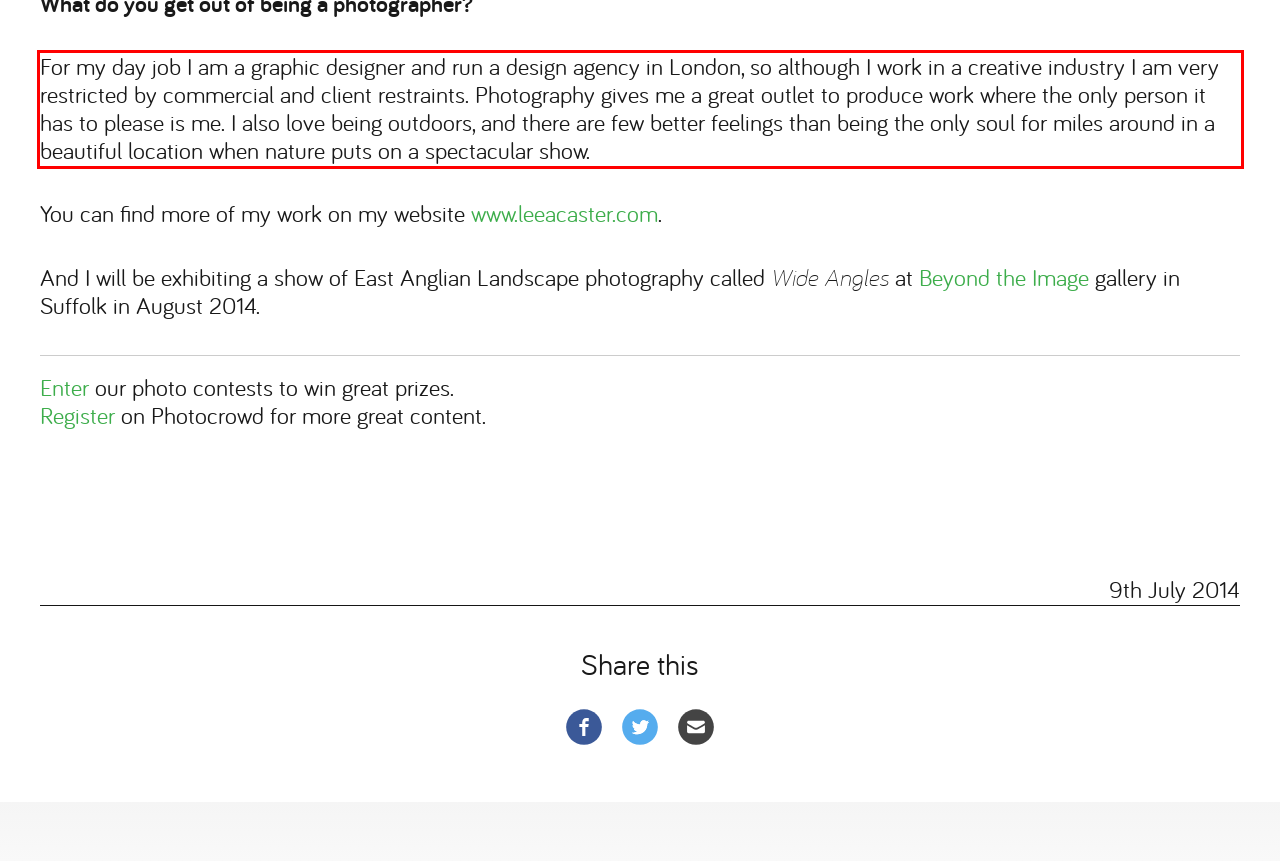Identify the red bounding box in the webpage screenshot and perform OCR to generate the text content enclosed.

For my day job I am a graphic designer and run a design agency in London, so although I work in a creative industry I am very restricted by commercial and client restraints. Photography gives me a great outlet to produce work where the only person it has to please is me. I also love being outdoors, and there are few better feelings than being the only soul for miles around in a beautiful location when nature puts on a spectacular show.